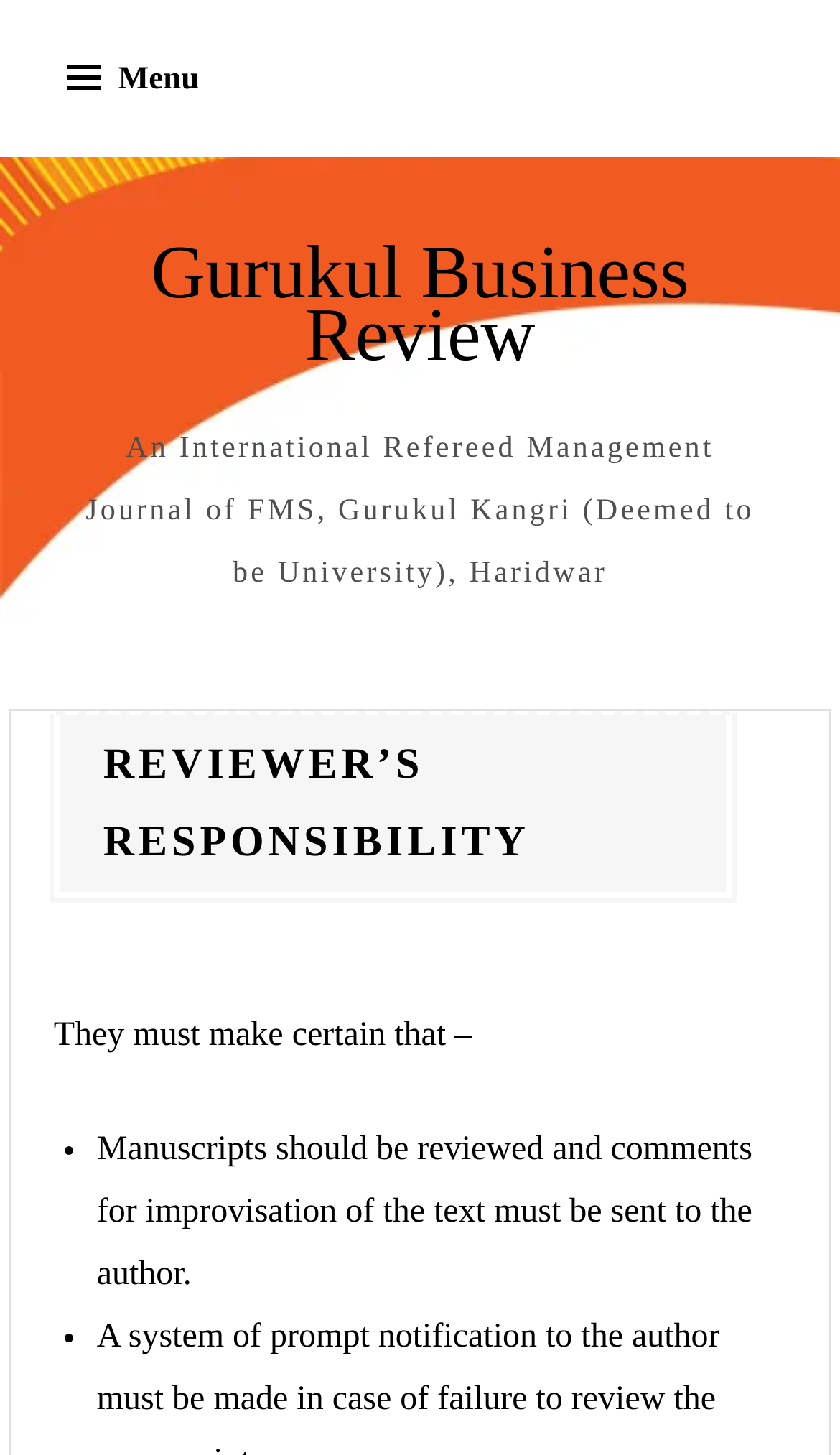What is the name of the journal?
Using the image as a reference, give an elaborate response to the question.

The name of the journal can be found in the link element with the text 'Gurukul Business Review' at the top of the page, which suggests that it is the title of the journal.